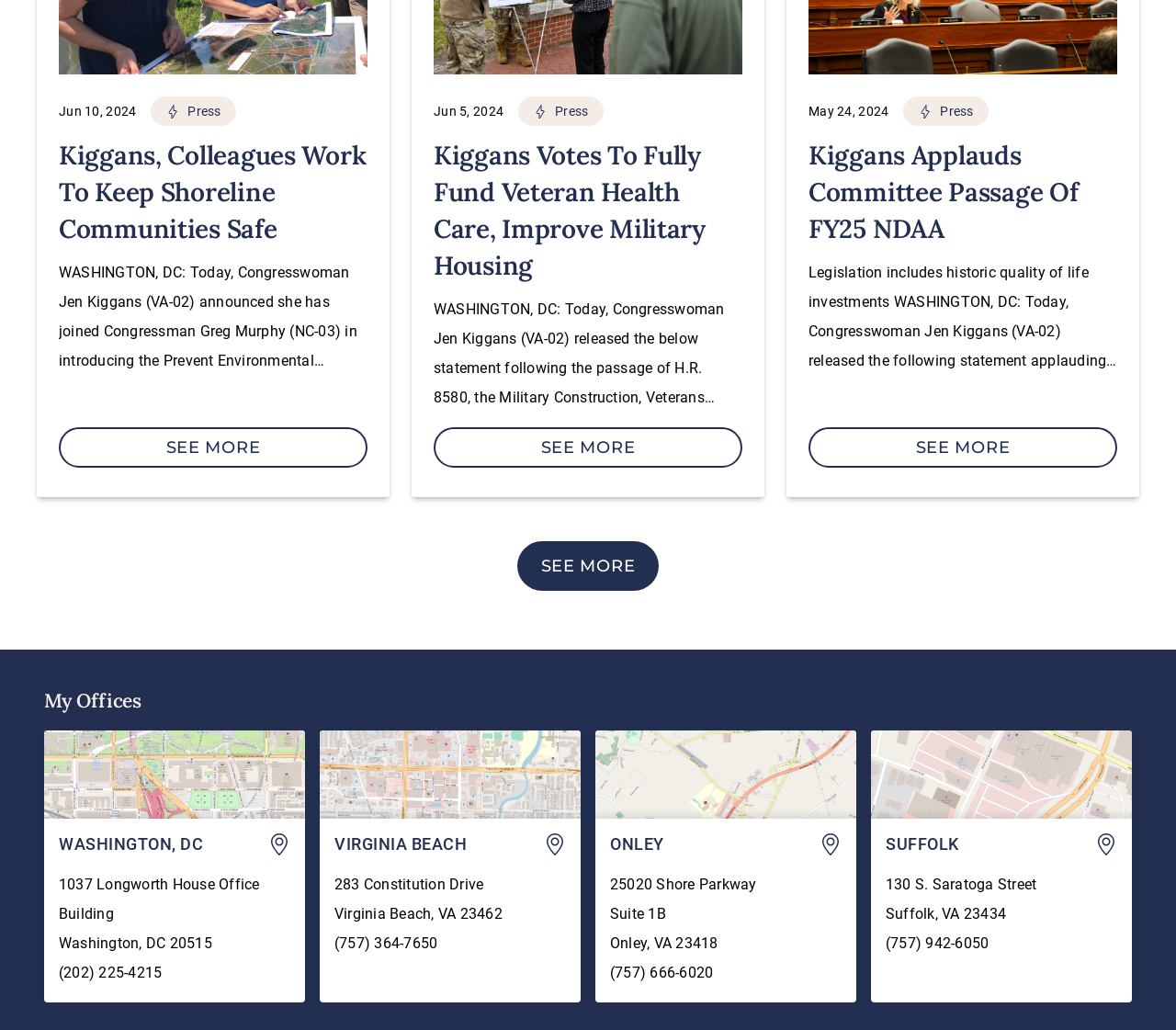What is the phone number of the Virginia Beach office?
Use the information from the screenshot to give a comprehensive response to the question.

The webpage lists the phone number of the Virginia Beach office as (757) 364-7650, which is located at 283 Constitution Drive, Virginia Beach, VA 23462.